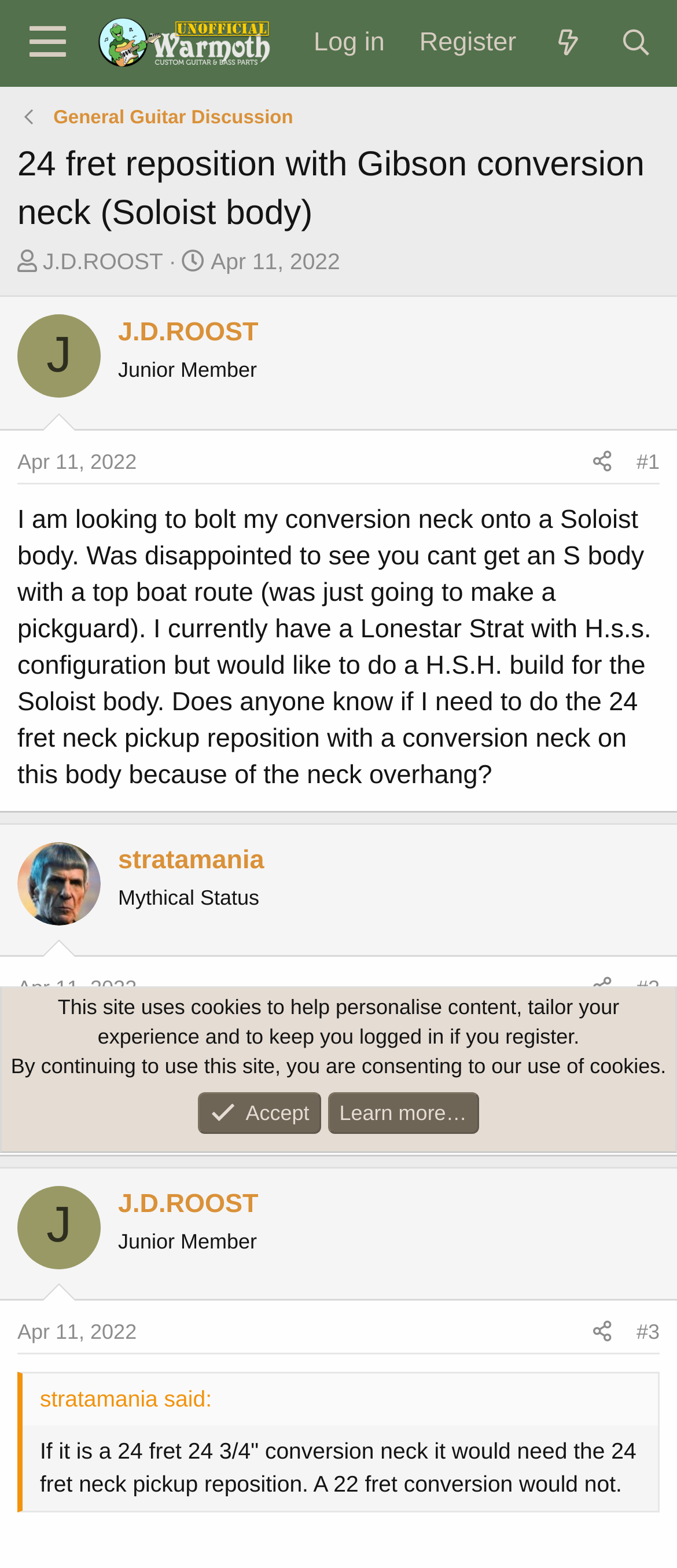Find the bounding box coordinates for the element that must be clicked to complete the instruction: "Read the post by stratamania". The coordinates should be four float numbers between 0 and 1, indicated as [left, top, right, bottom].

[0.026, 0.537, 0.149, 0.59]